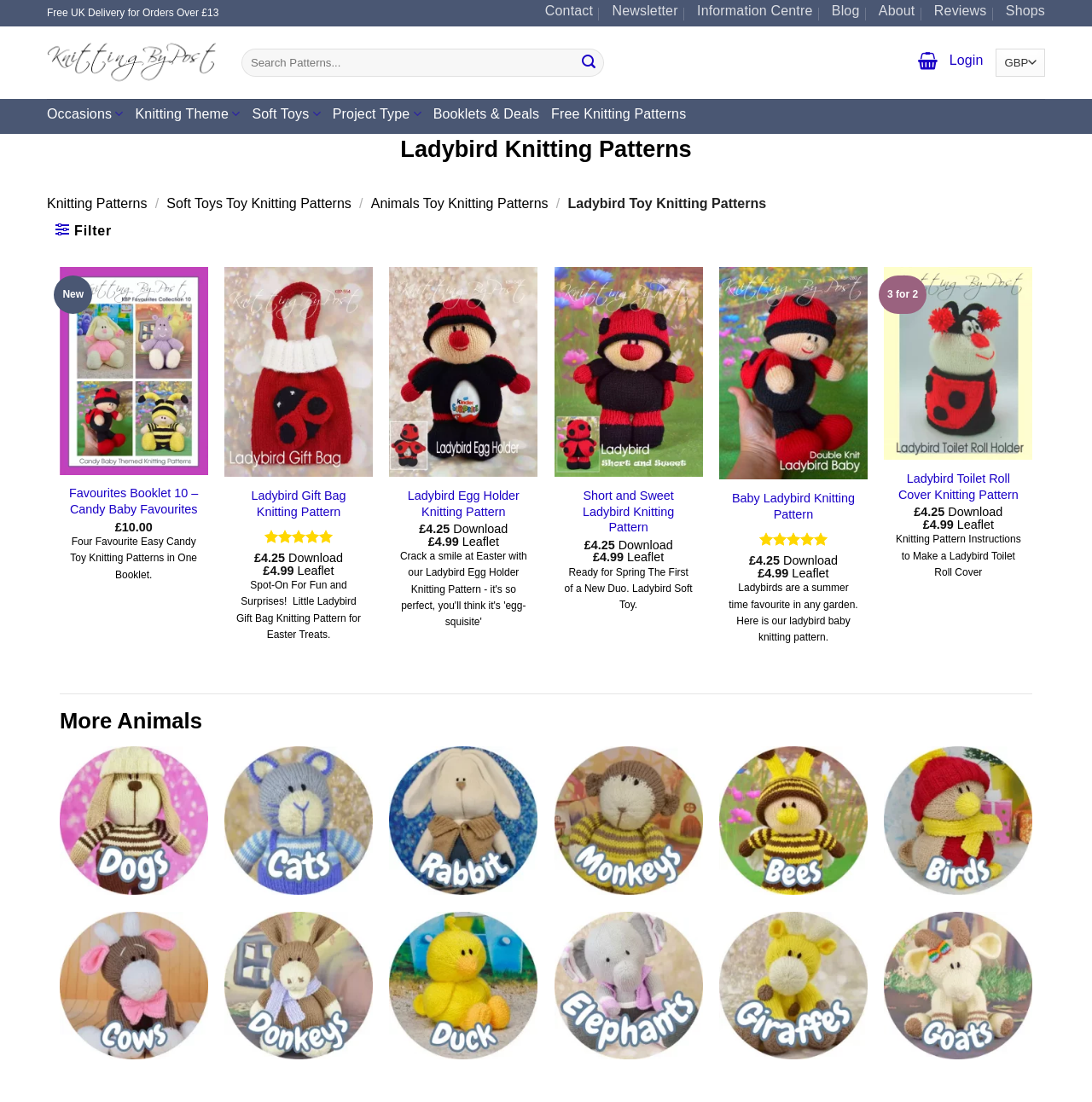Carefully examine the image and provide an in-depth answer to the question: What is the minimum order amount for free UK delivery?

The website mentions 'Free UK Delivery for Orders Over £13' at the top, indicating that orders above £13 qualify for free UK delivery.